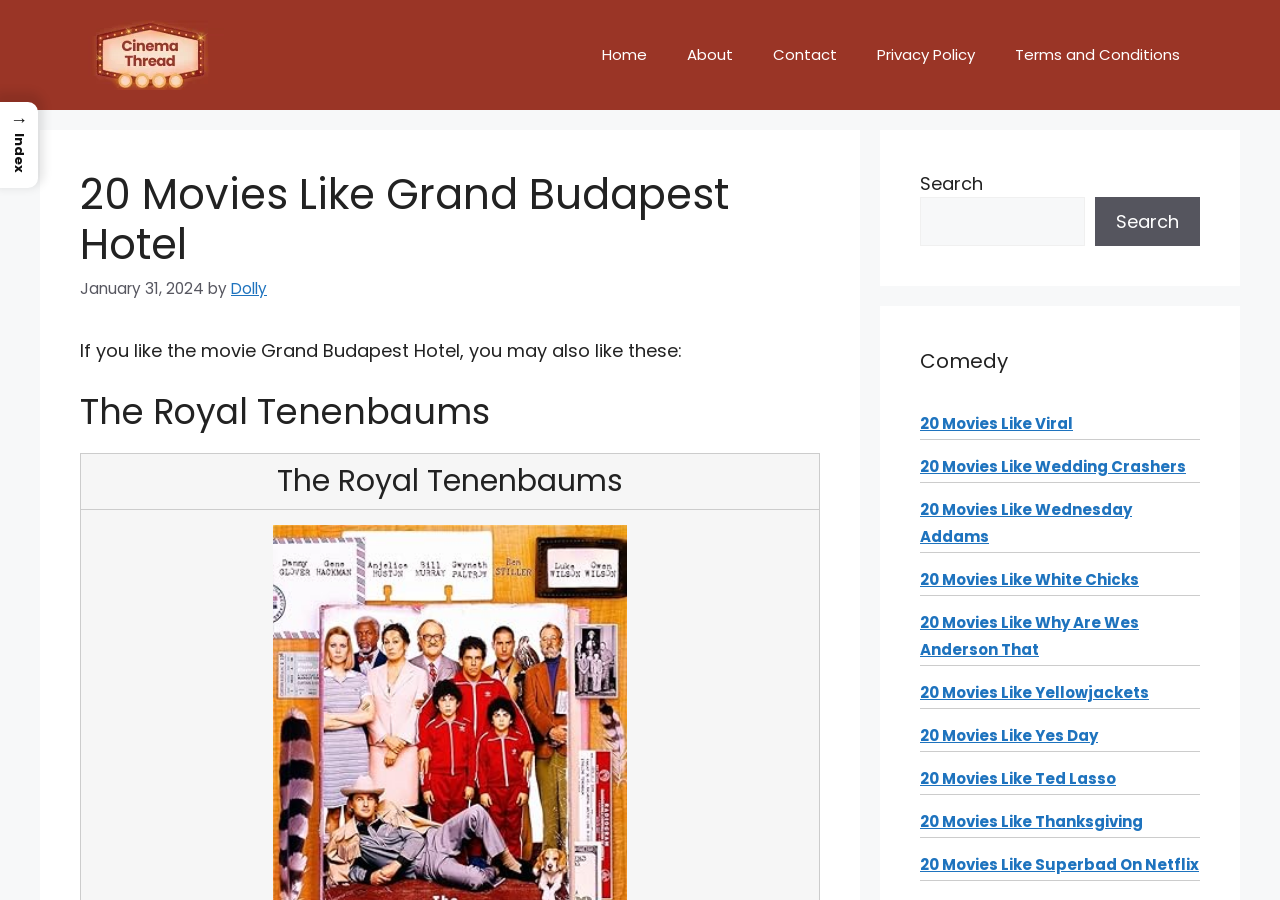Specify the bounding box coordinates of the region I need to click to perform the following instruction: "search for a movie". The coordinates must be four float numbers in the range of 0 to 1, i.e., [left, top, right, bottom].

[0.719, 0.219, 0.848, 0.273]